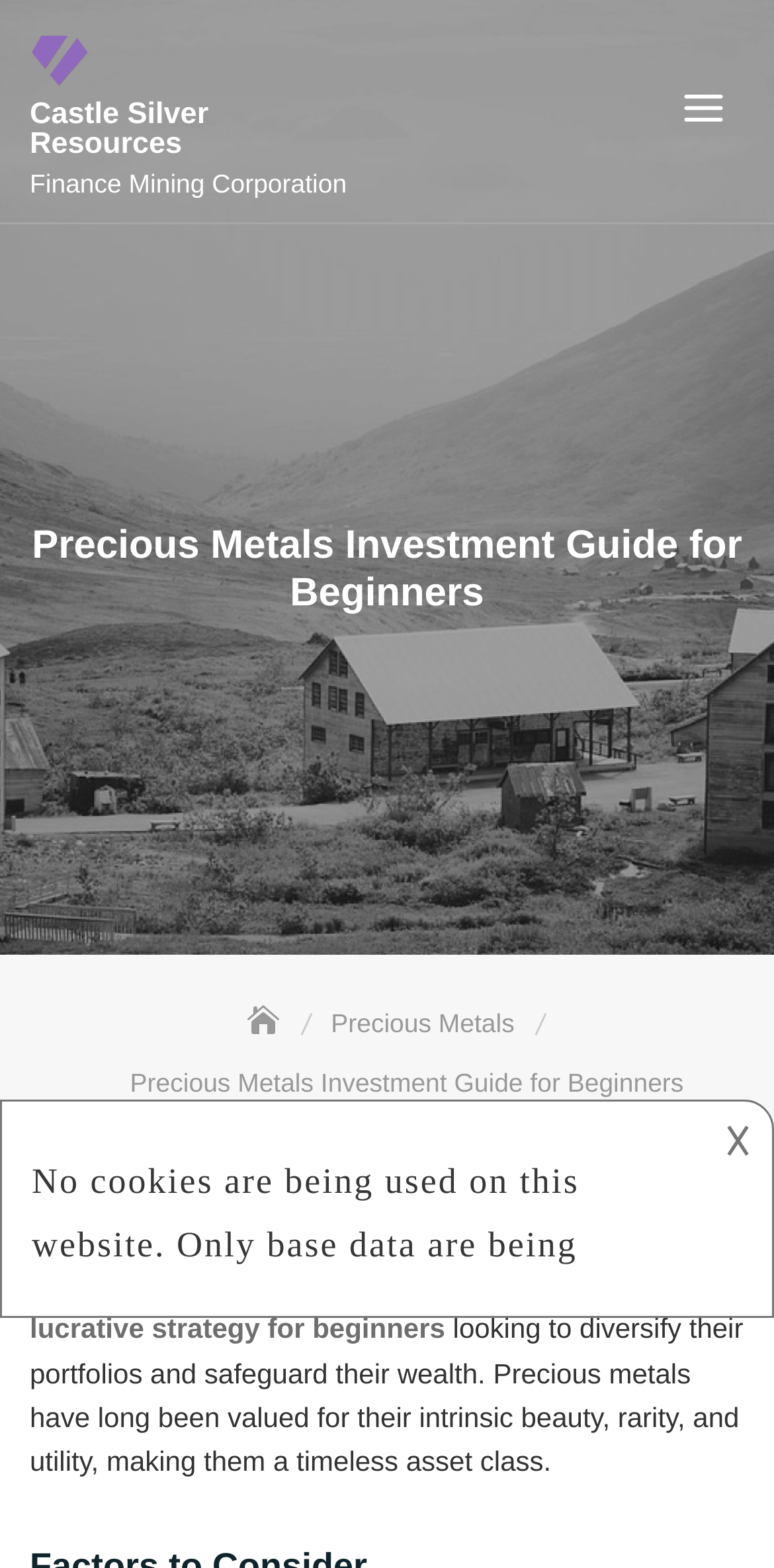Locate and provide the bounding box coordinates for the HTML element that matches this description: "Precious Metals".

[0.402, 0.643, 0.701, 0.662]